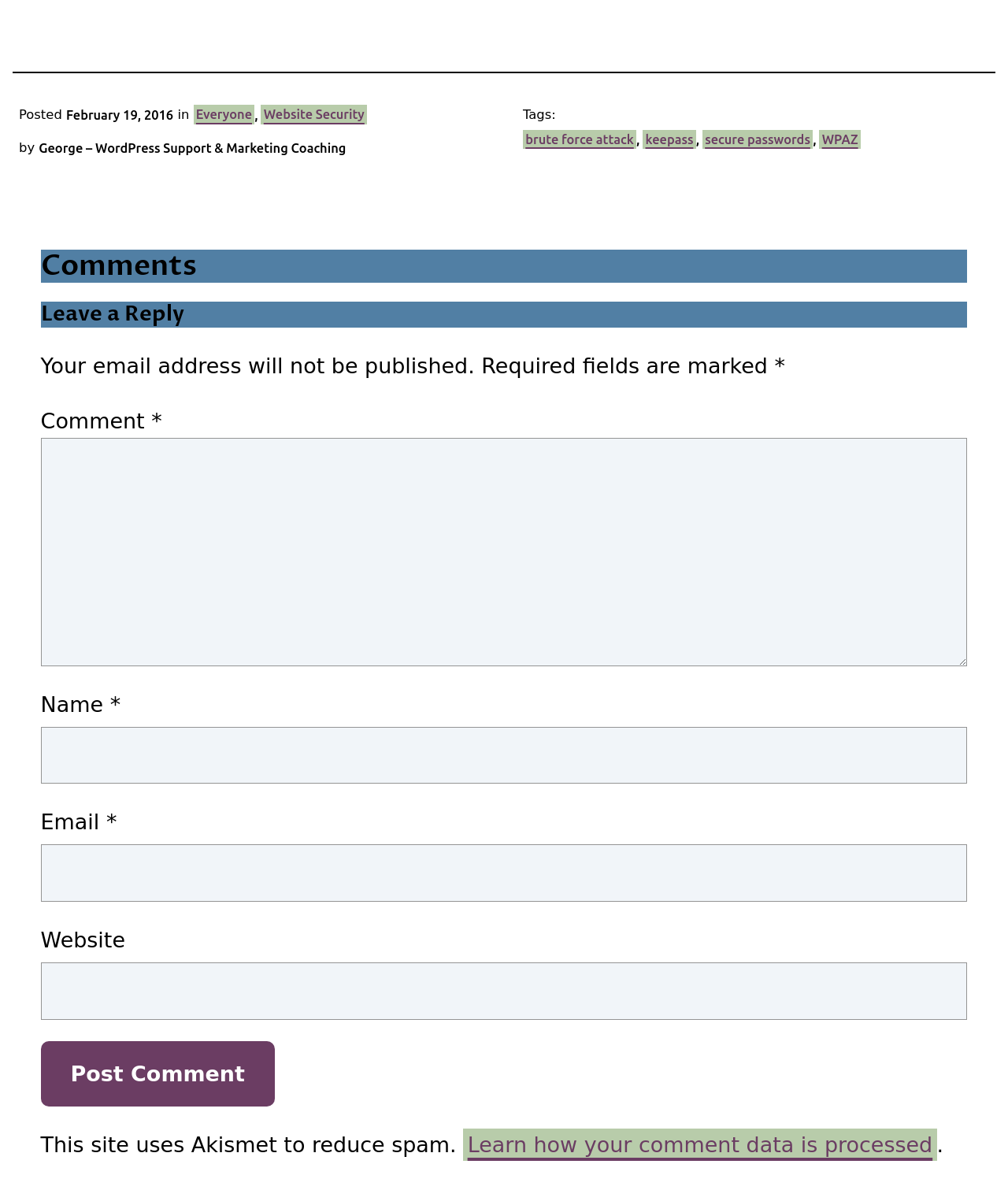Determine the bounding box coordinates of the region to click in order to accomplish the following instruction: "Click the 'Website Security' link". Provide the coordinates as four float numbers between 0 and 1, specifically [left, top, right, bottom].

[0.259, 0.088, 0.364, 0.104]